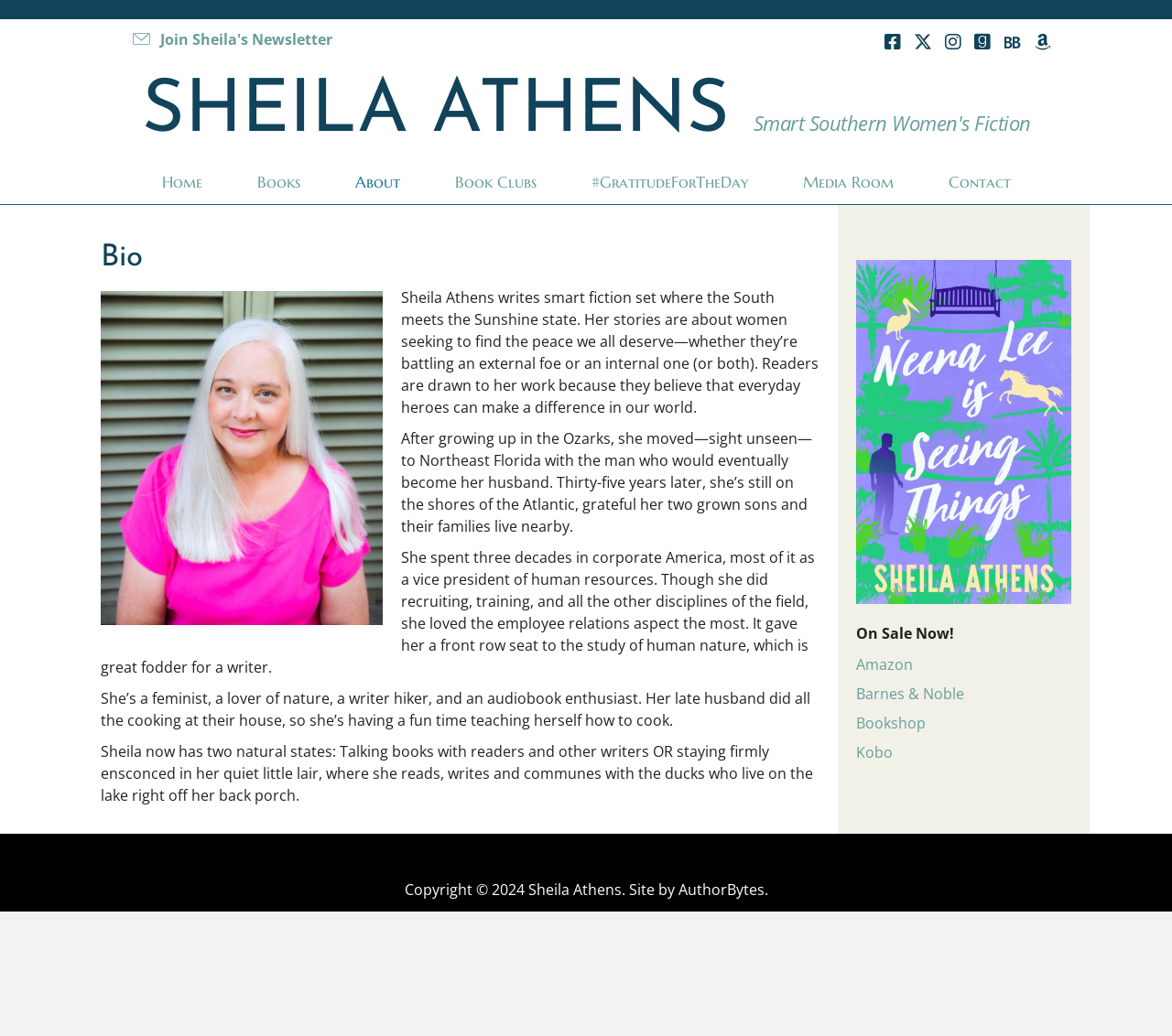Locate the bounding box coordinates of the segment that needs to be clicked to meet this instruction: "Visit Media Room".

[0.661, 0.156, 0.786, 0.197]